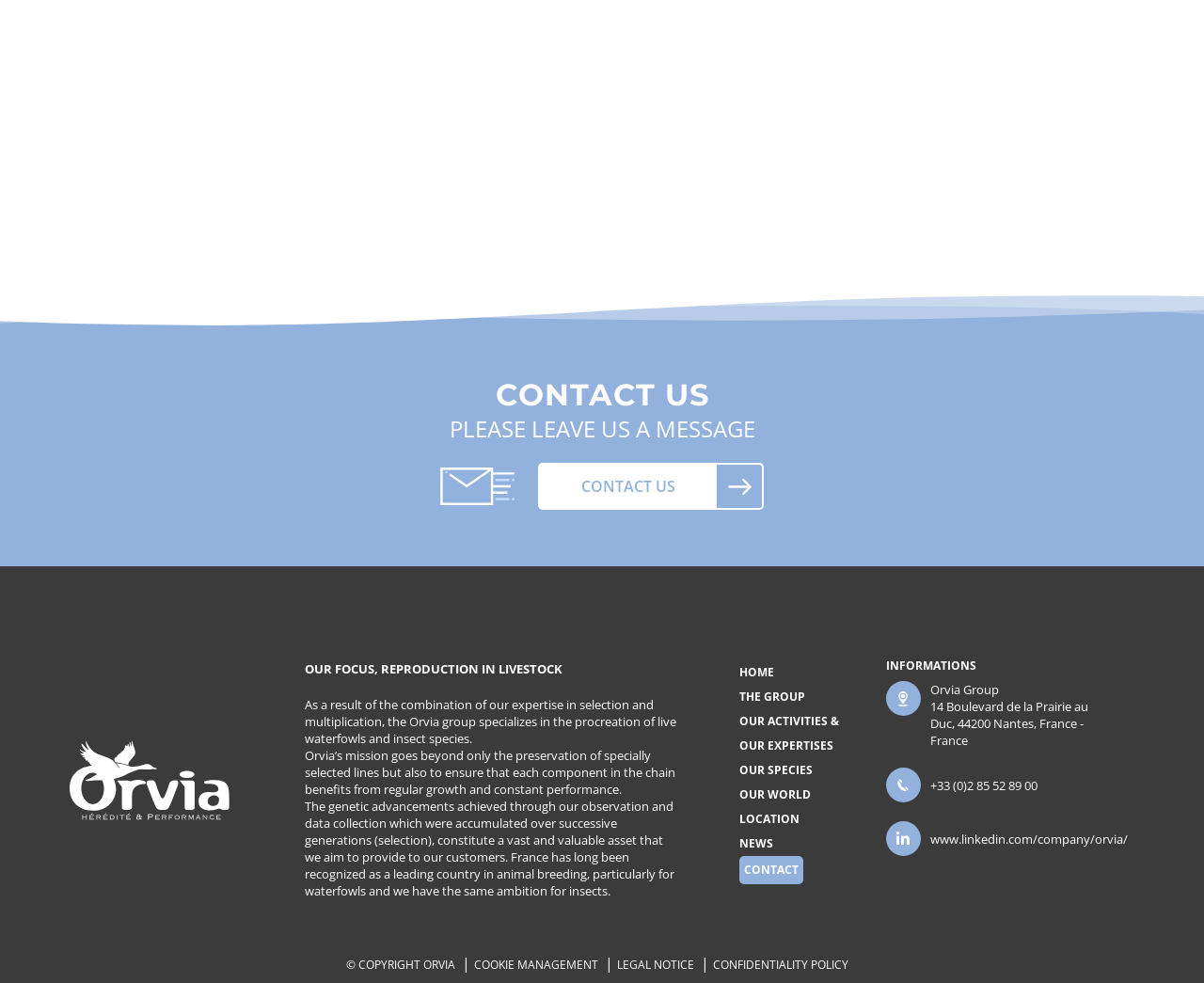Please identify the bounding box coordinates of the clickable area that will fulfill the following instruction: "Check NEWS". The coordinates should be in the format of four float numbers between 0 and 1, i.e., [left, top, right, bottom].

[0.614, 0.85, 0.642, 0.866]